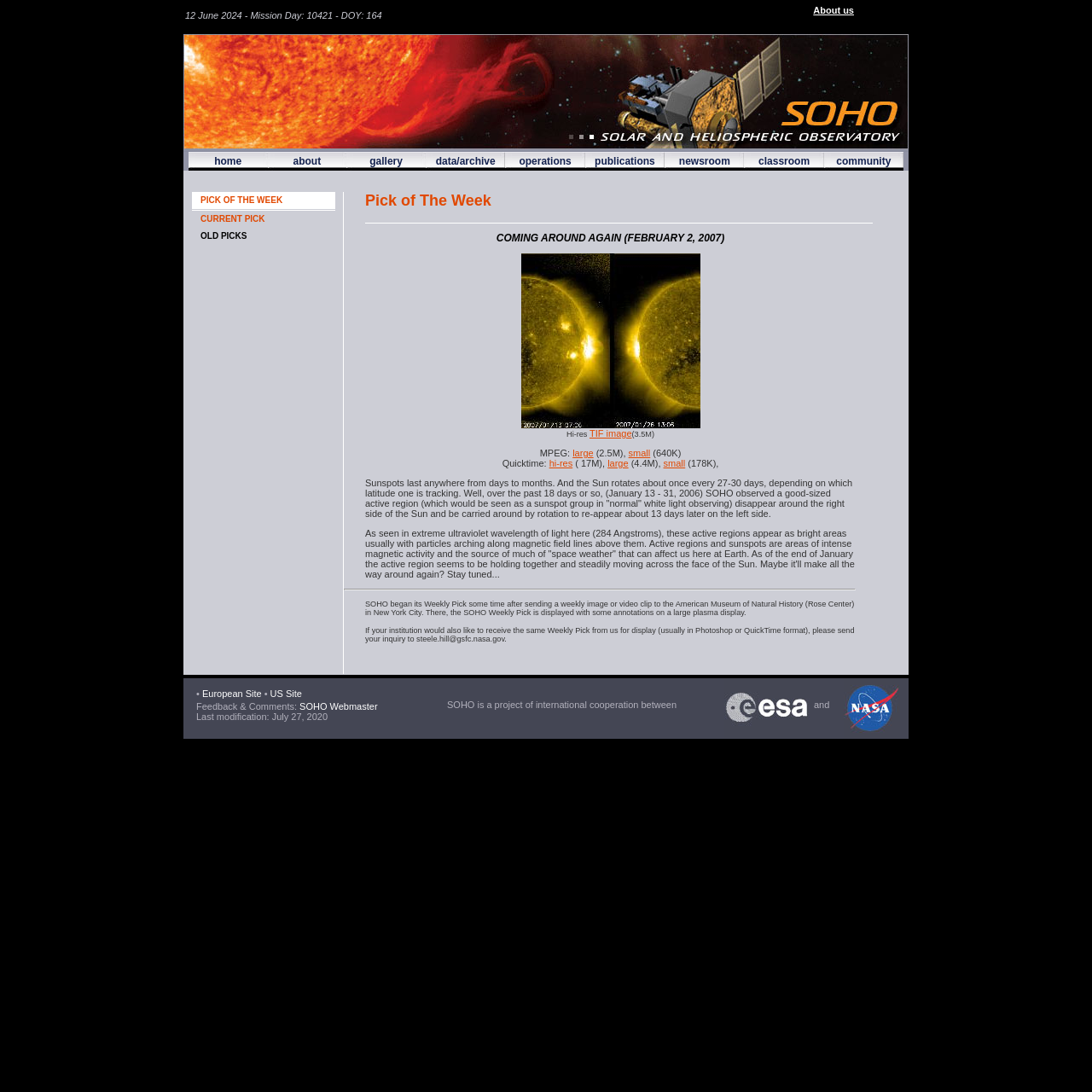Provide the bounding box coordinates of the section that needs to be clicked to accomplish the following instruction: "Open TIF image."

[0.54, 0.392, 0.579, 0.402]